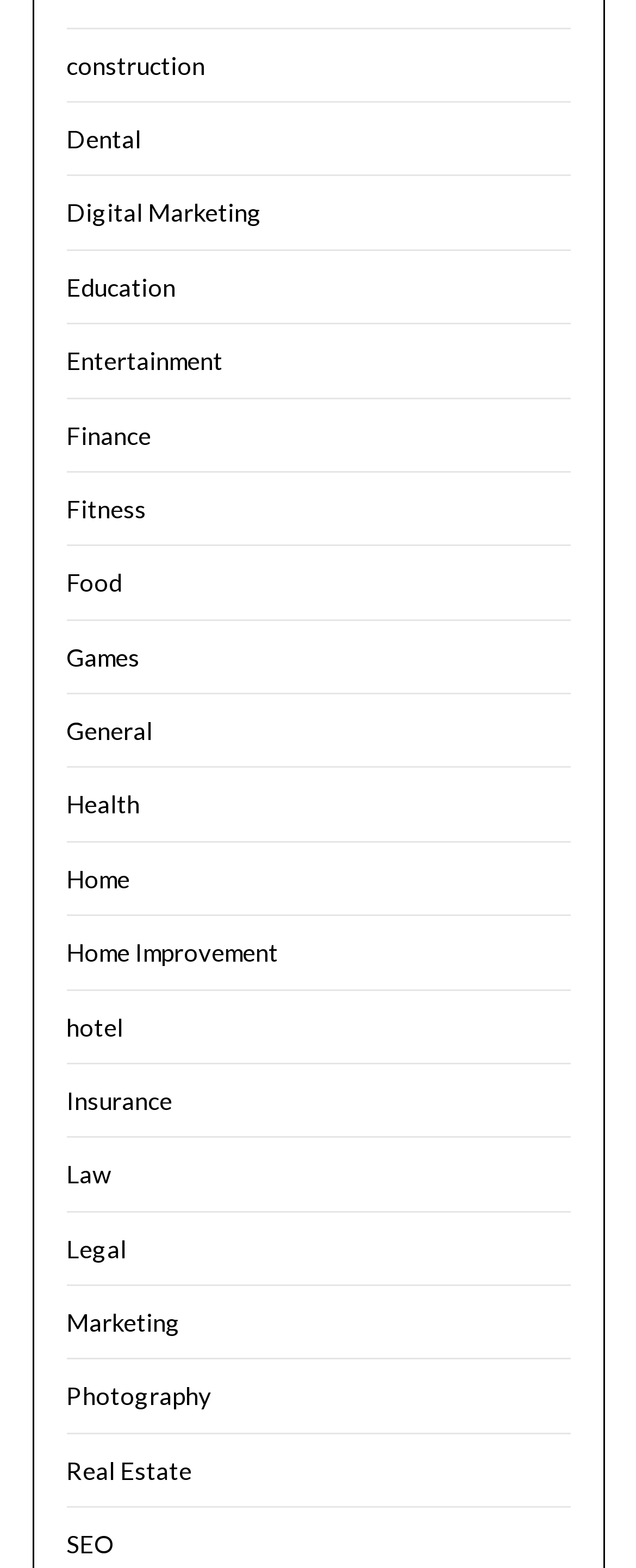Determine the bounding box coordinates of the region I should click to achieve the following instruction: "explore education". Ensure the bounding box coordinates are four float numbers between 0 and 1, i.e., [left, top, right, bottom].

[0.104, 0.173, 0.276, 0.192]